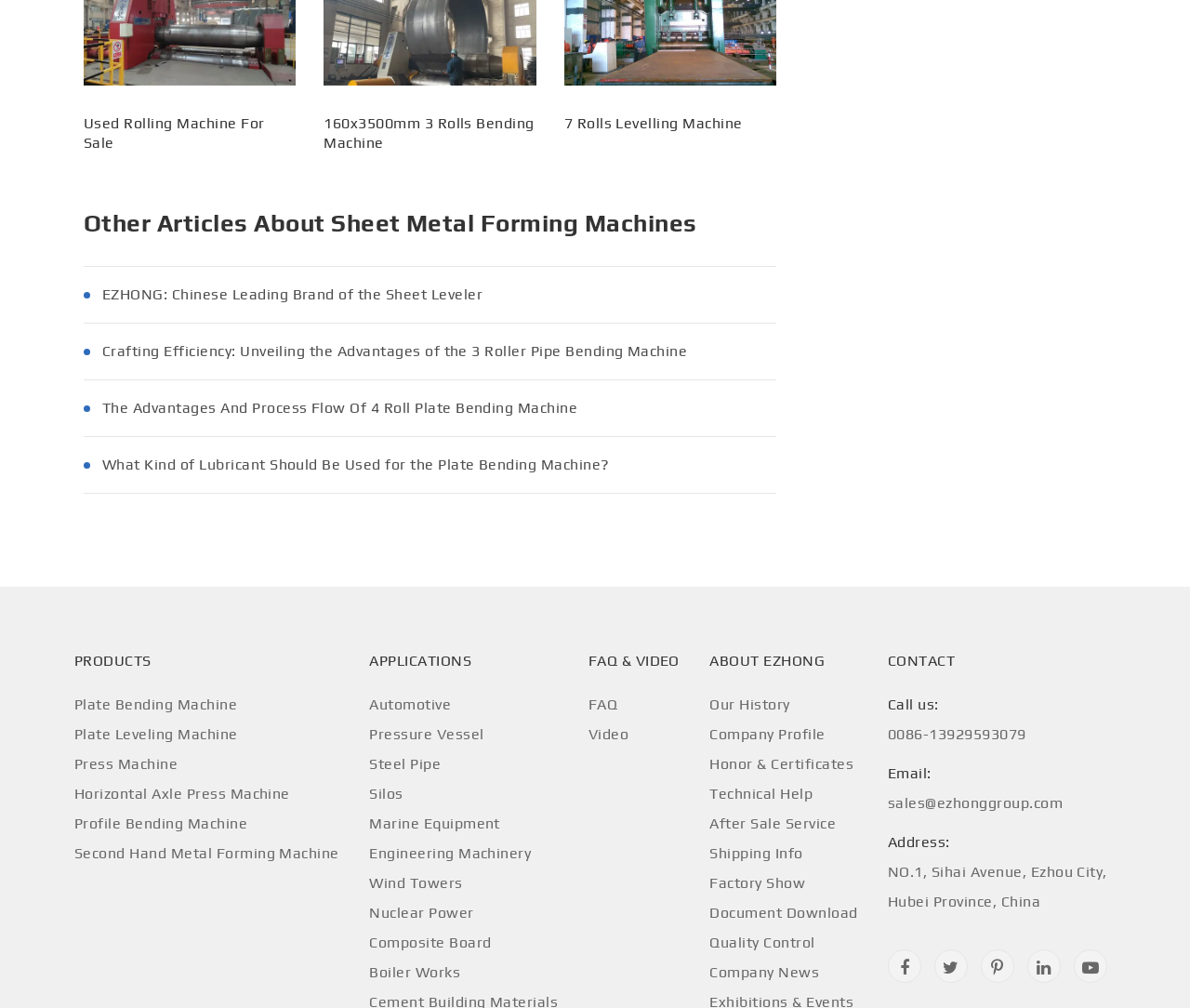From the webpage screenshot, predict the bounding box of the UI element that matches this description: "FAQ".

[0.494, 0.685, 0.571, 0.714]